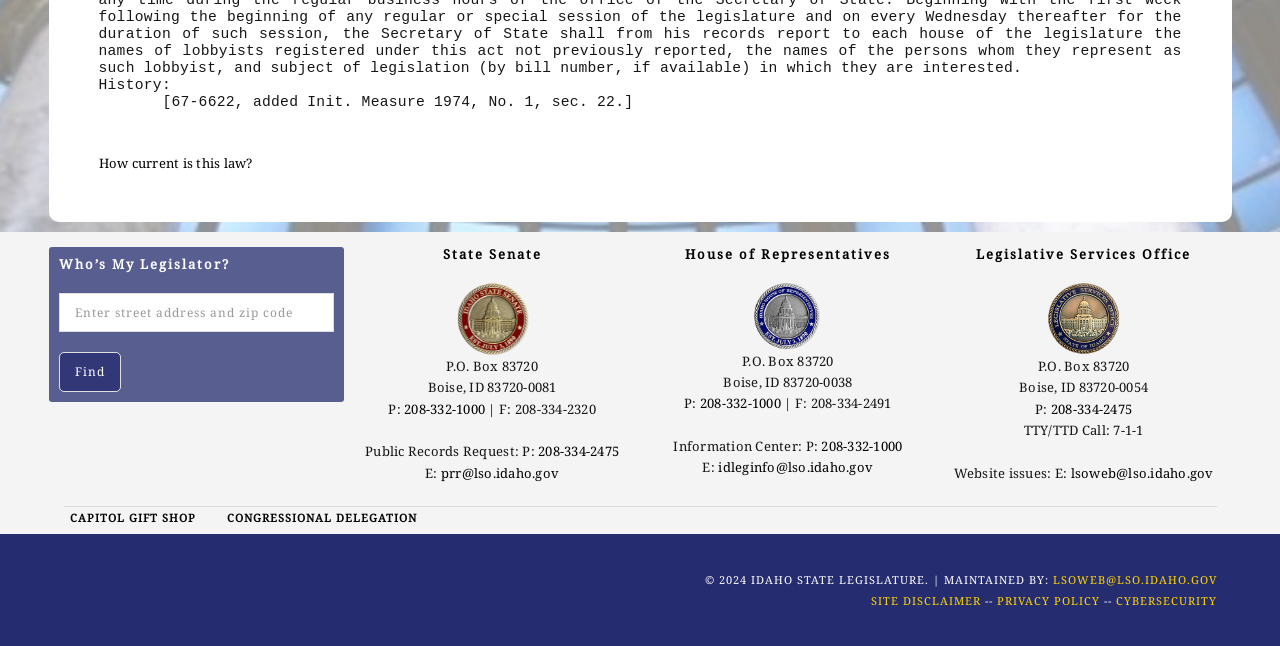Specify the bounding box coordinates (top-left x, top-left y, bottom-right x, bottom-right y) of the UI element in the screenshot that matches this description: Searches

None